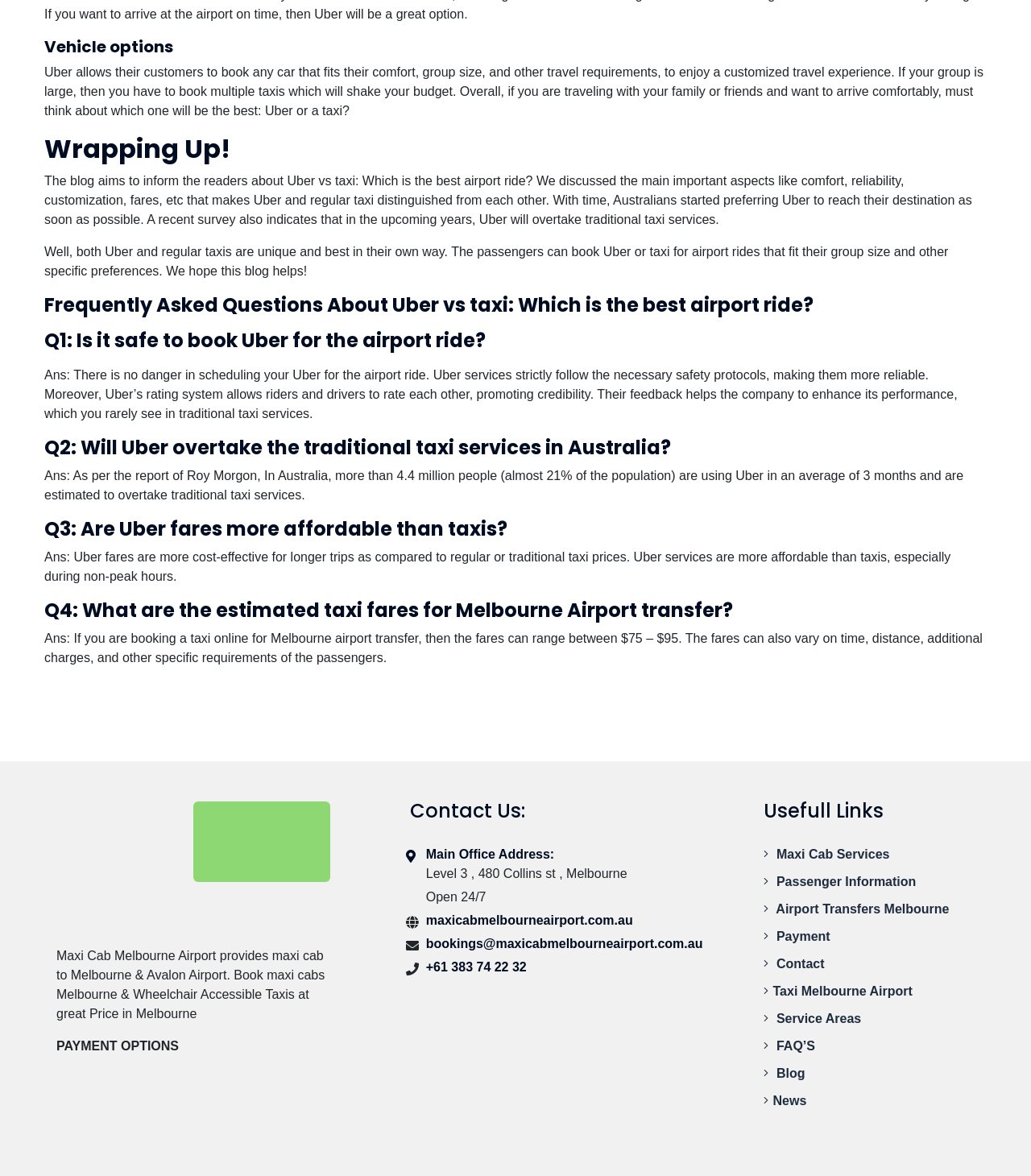Using the provided element description: "Airport Transfers Melbourne", determine the bounding box coordinates of the corresponding UI element in the screenshot.

[0.74, 0.765, 0.921, 0.781]